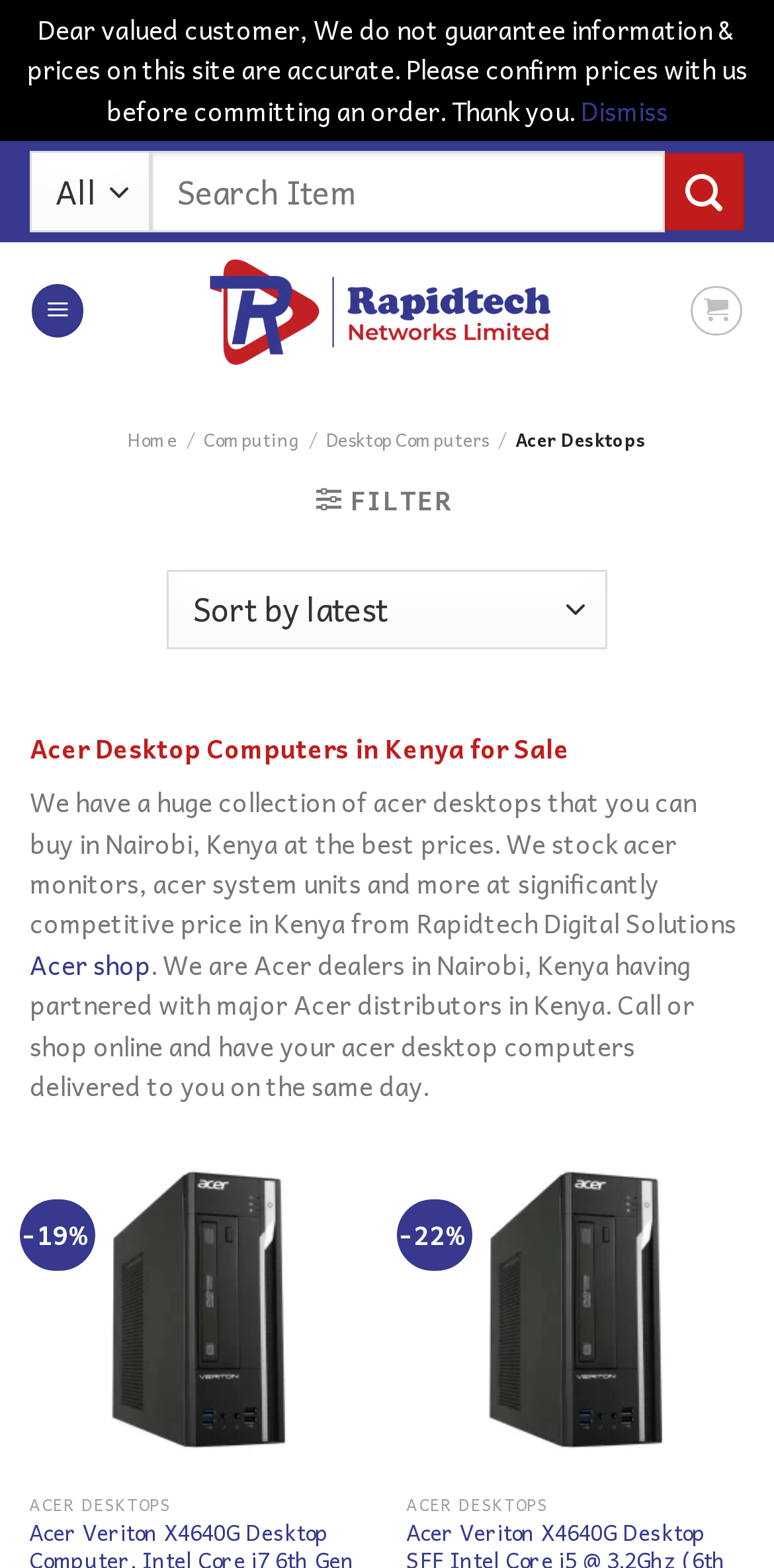Show the bounding box coordinates of the region that should be clicked to follow the instruction: "Search for Acer desktops."

[0.038, 0.097, 0.962, 0.148]